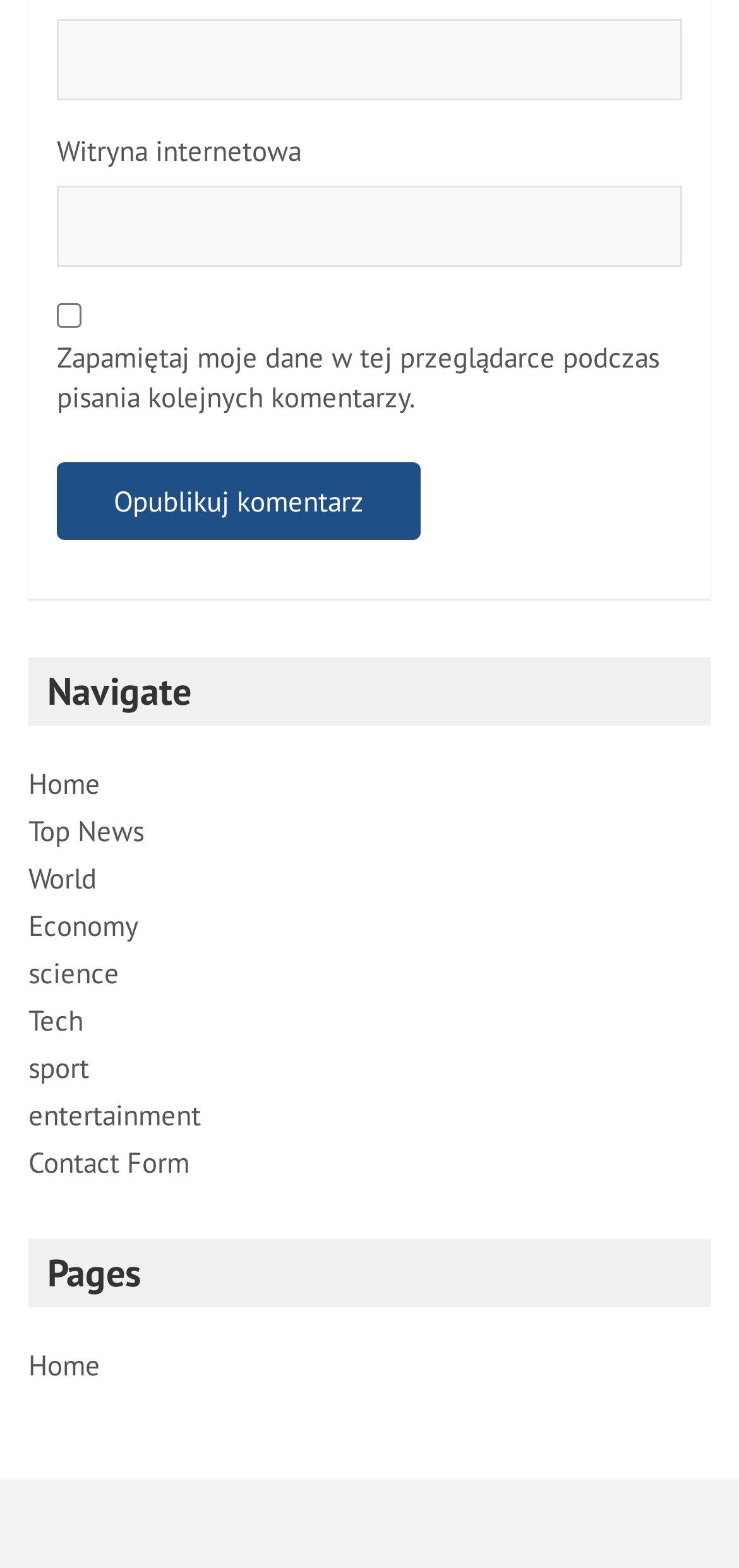Please reply with a single word or brief phrase to the question: 
How many textboxes are on the page?

2